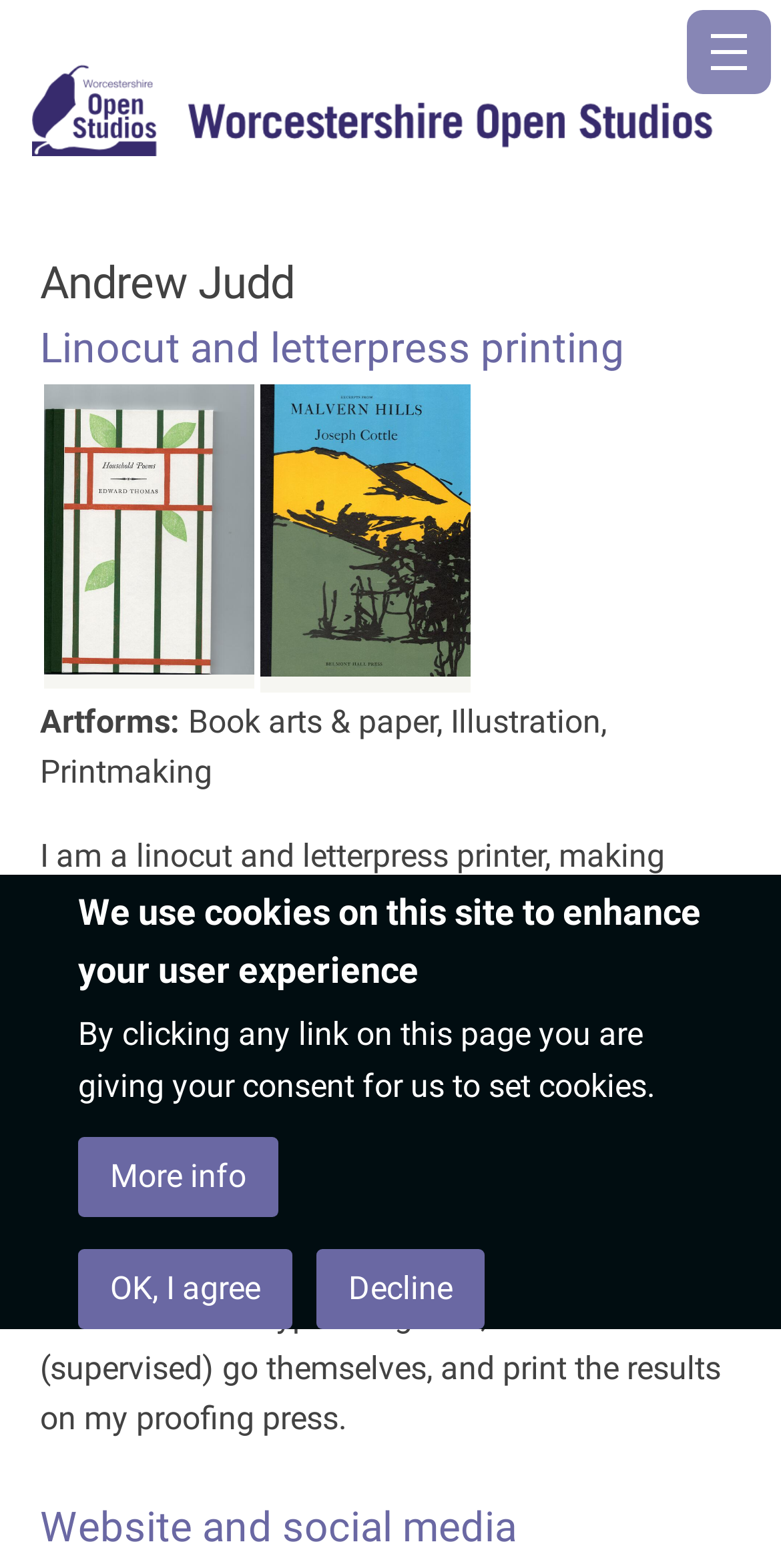Determine the bounding box coordinates for the clickable element to execute this instruction: "View Artist Profiles". Provide the coordinates as four float numbers between 0 and 1, i.e., [left, top, right, bottom].

[0.023, 0.091, 0.977, 0.161]